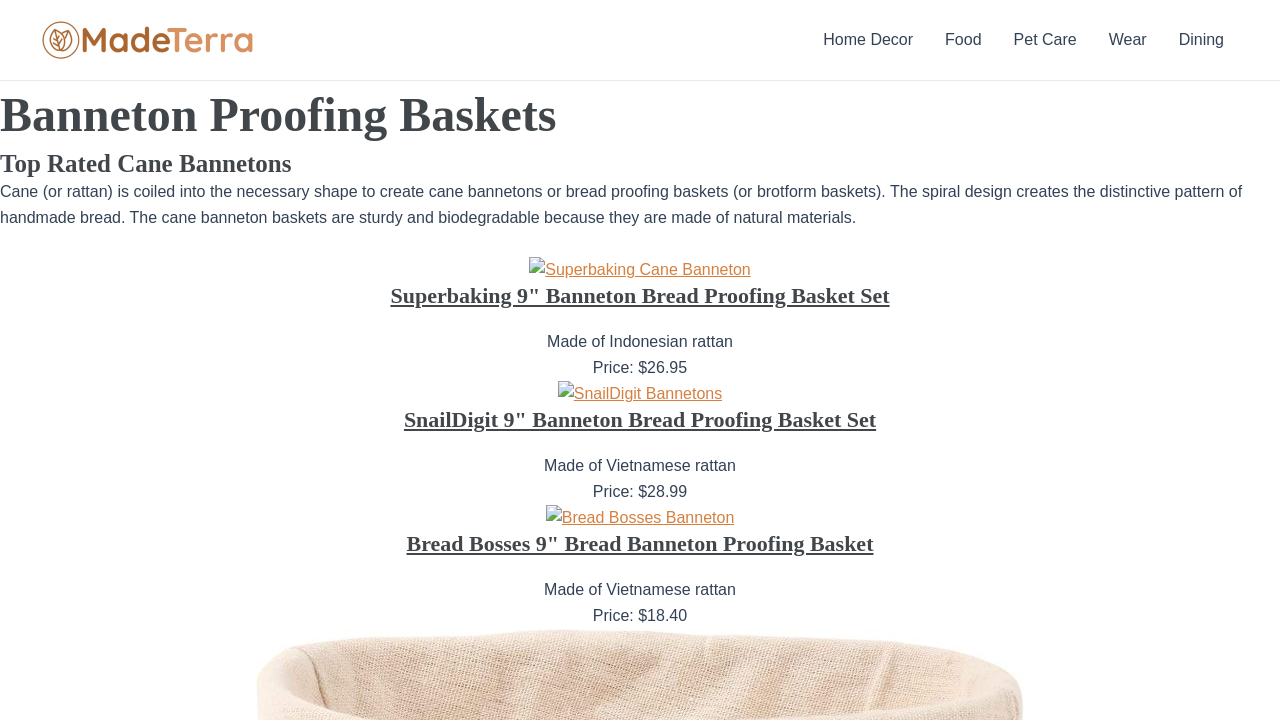How many products are listed on this webpage?
Look at the image and answer the question using a single word or phrase.

3